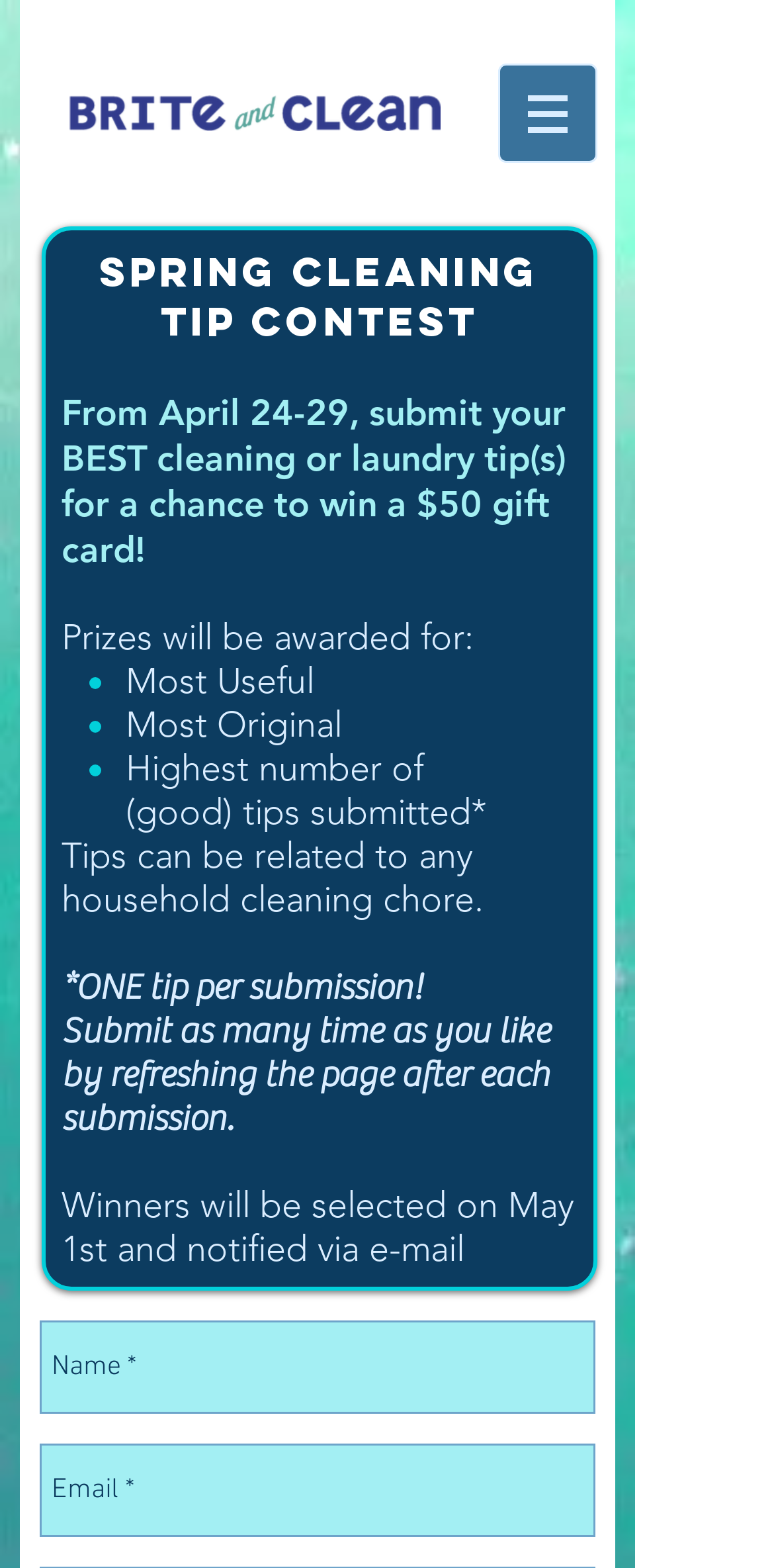Respond to the question below with a single word or phrase: What is the prize for the contest?

A $50 gift card